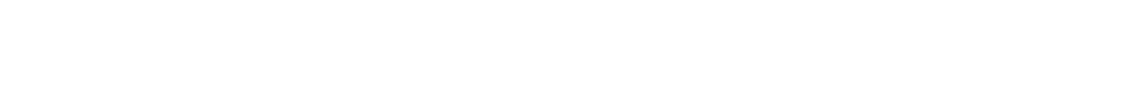What is the purpose of the image in the article?
Look at the image and answer the question with a single word or phrase.

To capture readers' attention